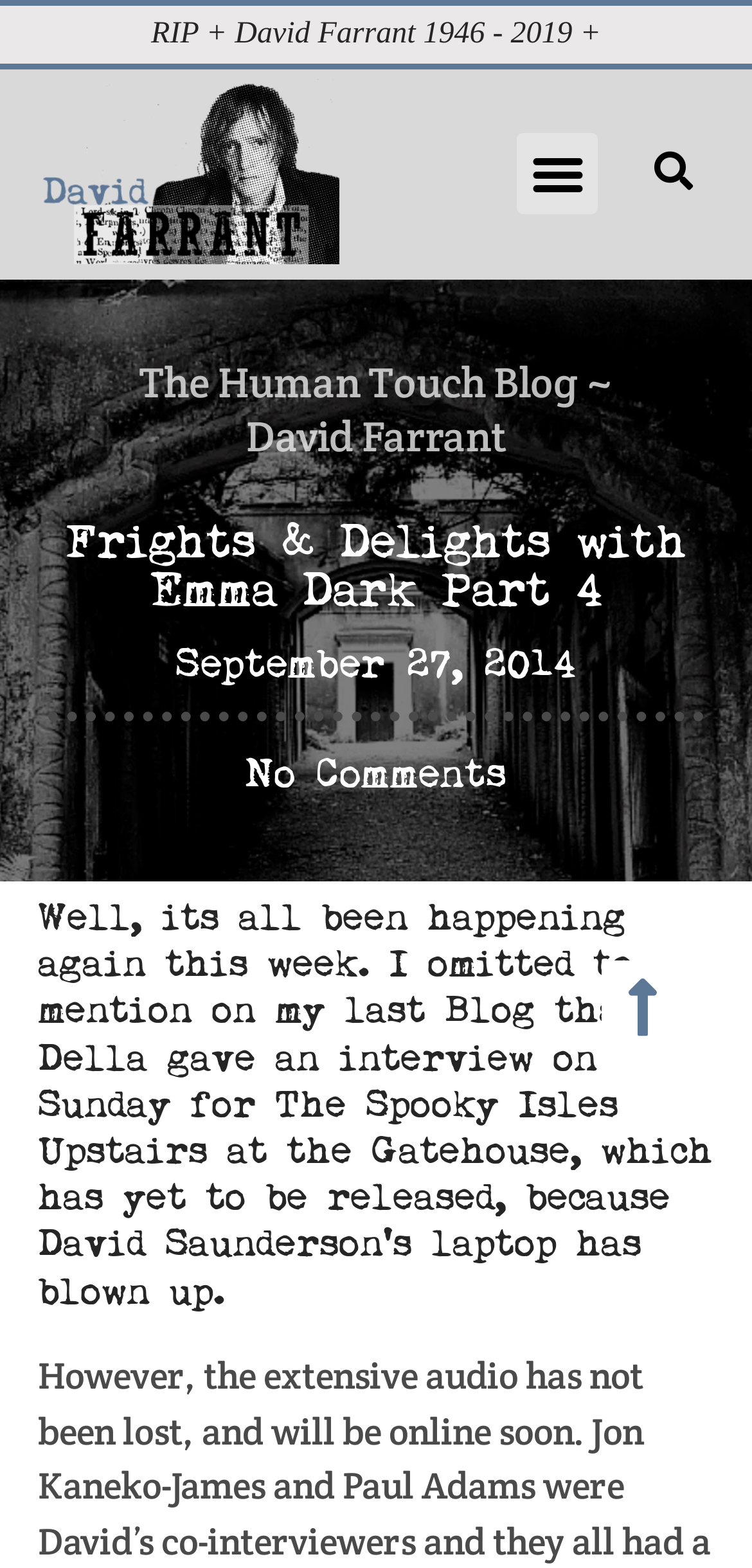What is the name of the person who passed away?
Answer the question with a detailed and thorough explanation.

I inferred the answer by looking at the heading element with the text 'RIP + David Farrant 1946 - 2019 +'. This suggests that David Farrant is the person who passed away.